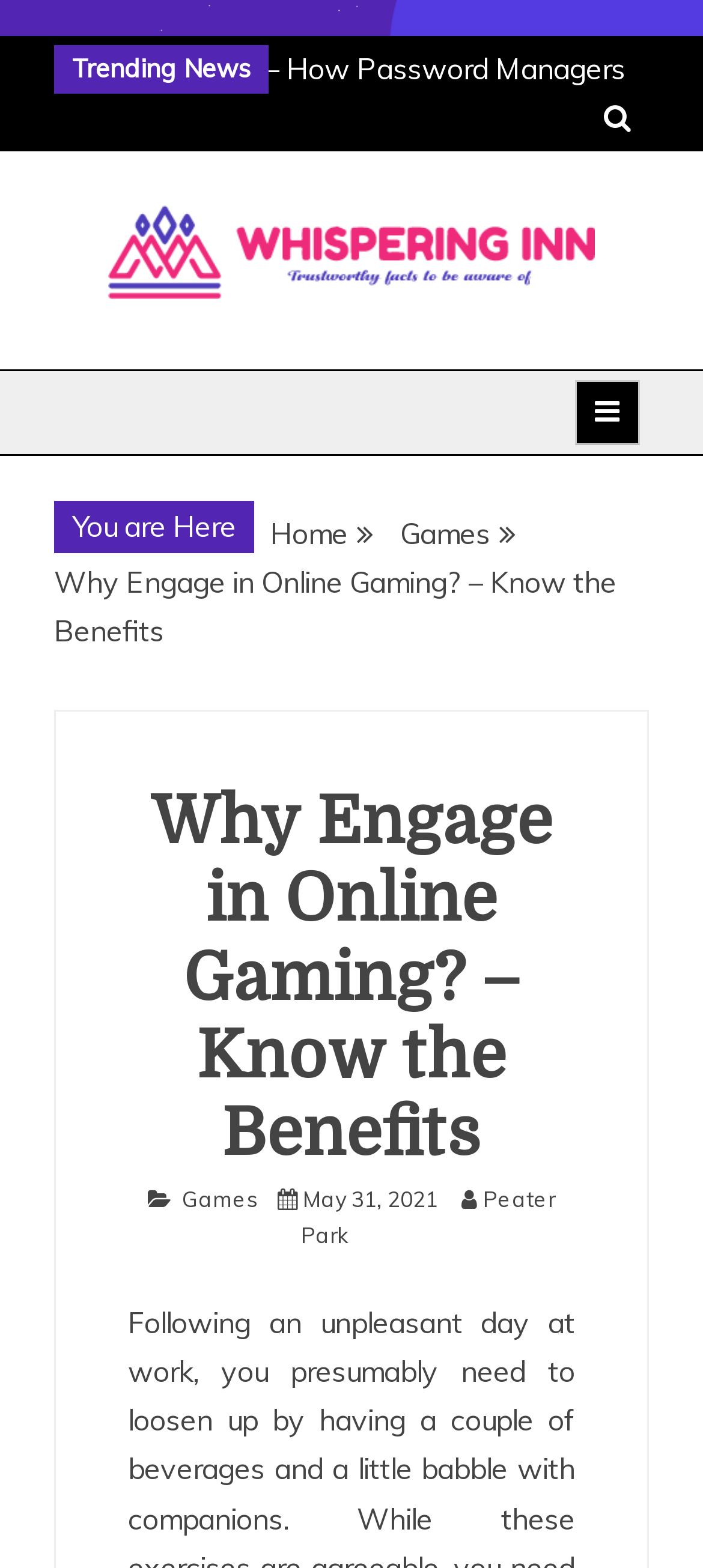Provide a brief response to the question below using a single word or phrase: 
How many images are on the webpage?

1